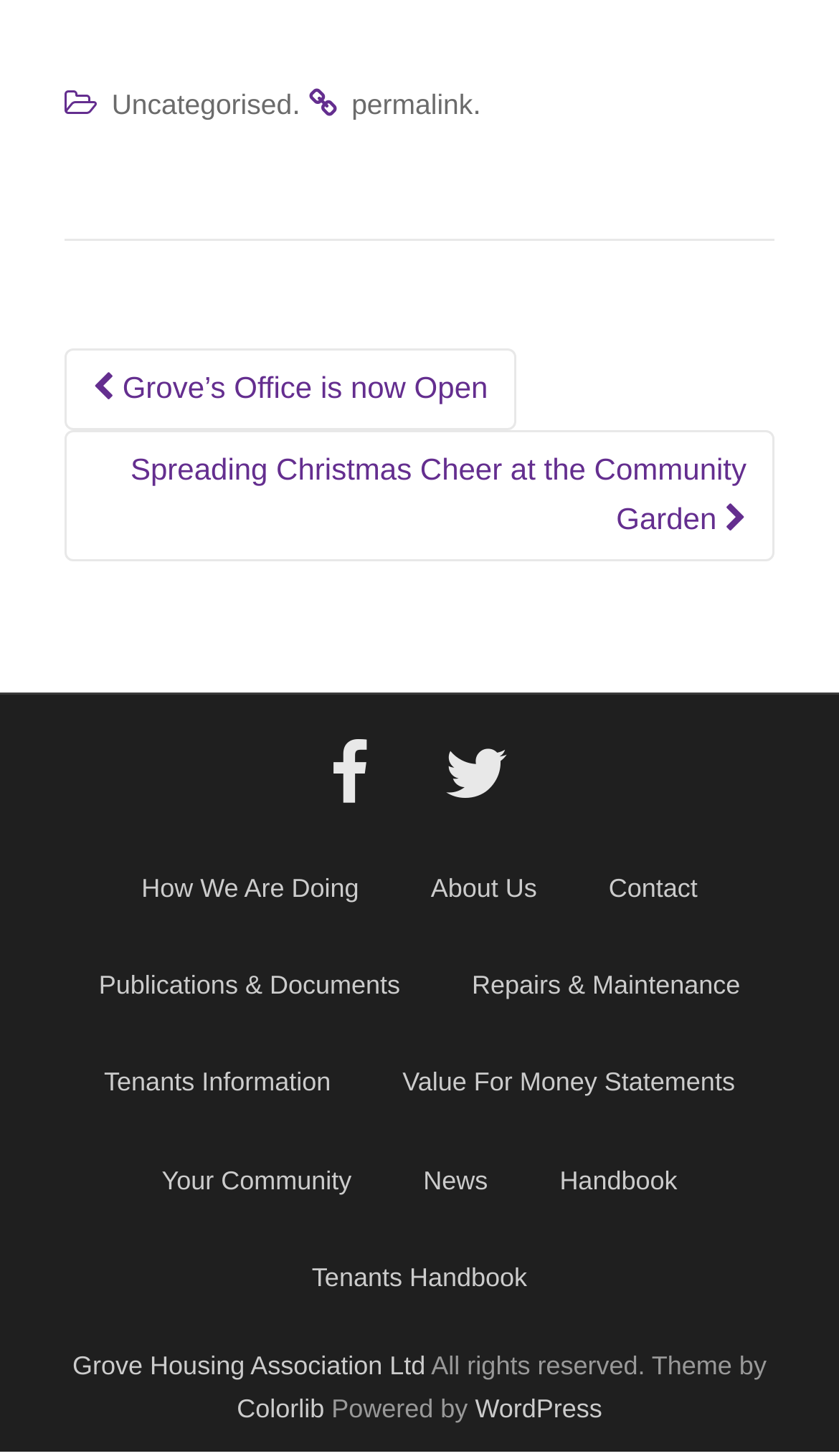Based on the element description: "Twitter", identify the UI element and provide its bounding box coordinates. Use four float numbers between 0 and 1, [left, top, right, bottom].

[0.53, 0.505, 0.607, 0.559]